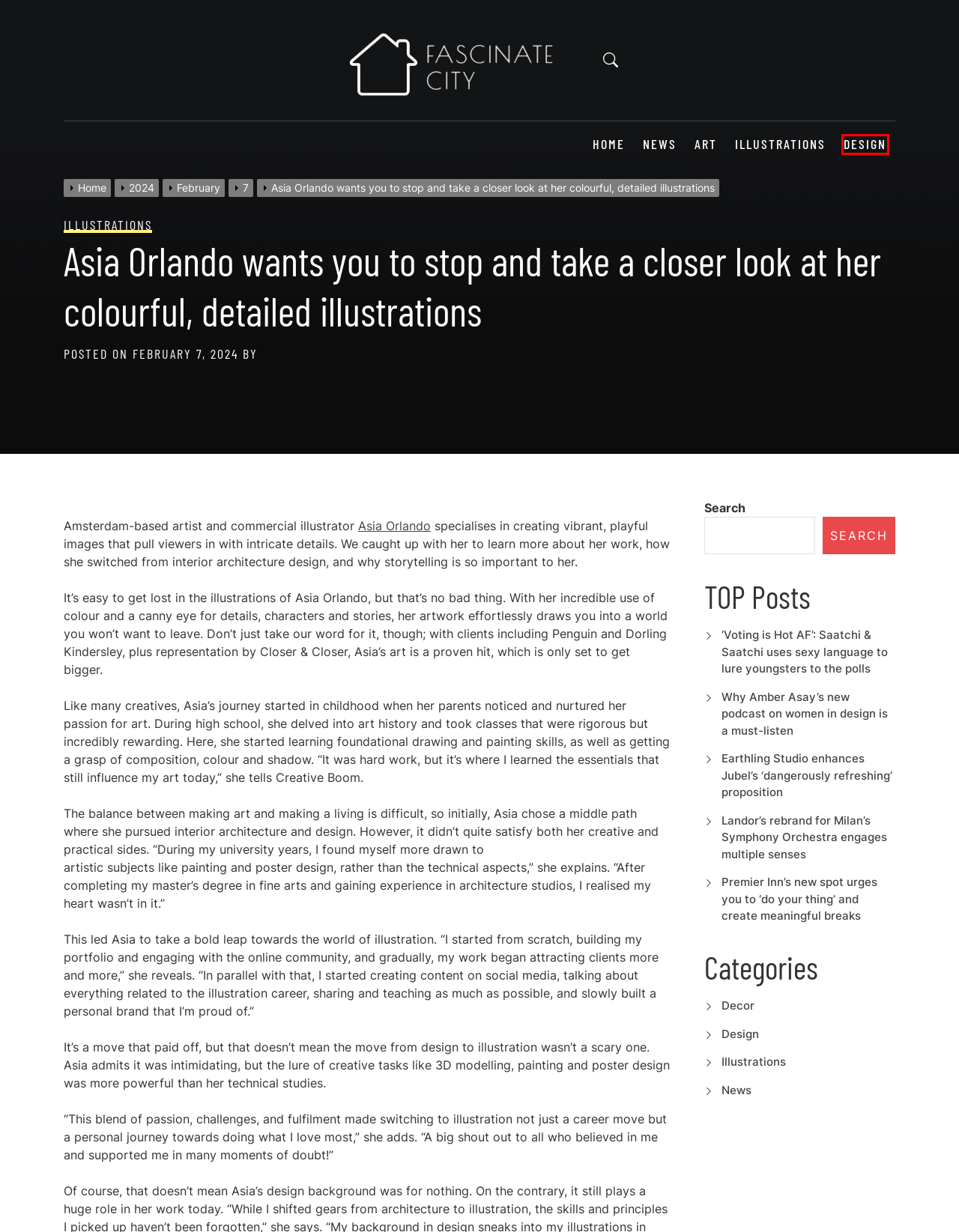Given a screenshot of a webpage with a red bounding box around an element, choose the most appropriate webpage description for the new page displayed after clicking the element within the bounding box. Here are the candidates:
A. Earthling Studio enhances Jubel’s ‘dangerously refreshing’ proposition – Fascinate city
B. Illustrations – Fascinate city
C. February 2024 – Fascinate city
D. 2024 – Fascinate city
E. ASIA ORLANDO - Visual Artist & Illustrator
F. Why Amber Asay’s new podcast on women in design is a must-listen – Fascinate city
G. Design – Fascinate city
H. Fascinate city

G